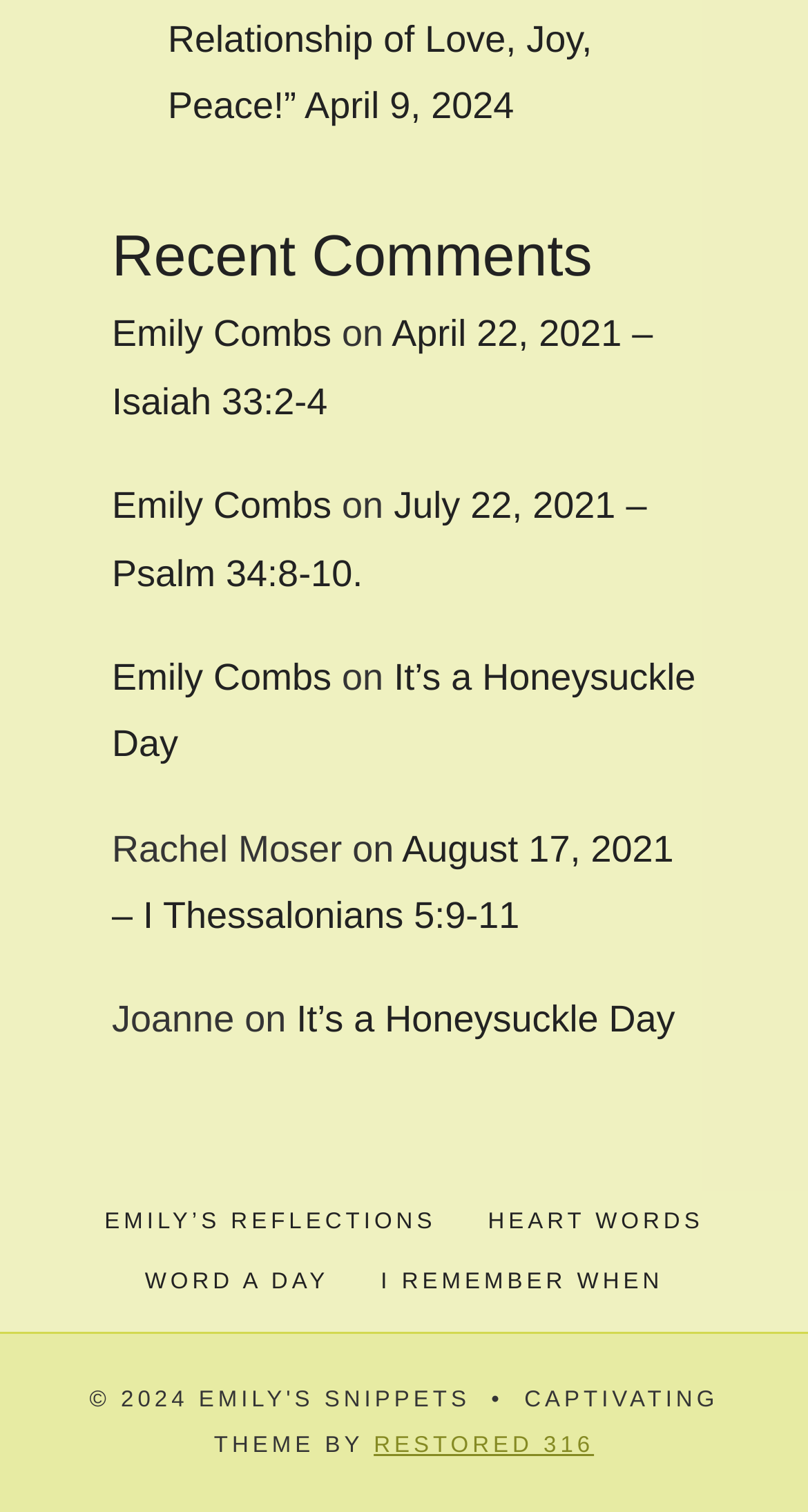Show me the bounding box coordinates of the clickable region to achieve the task as per the instruction: "read Emily Combs' post".

[0.138, 0.207, 0.41, 0.235]